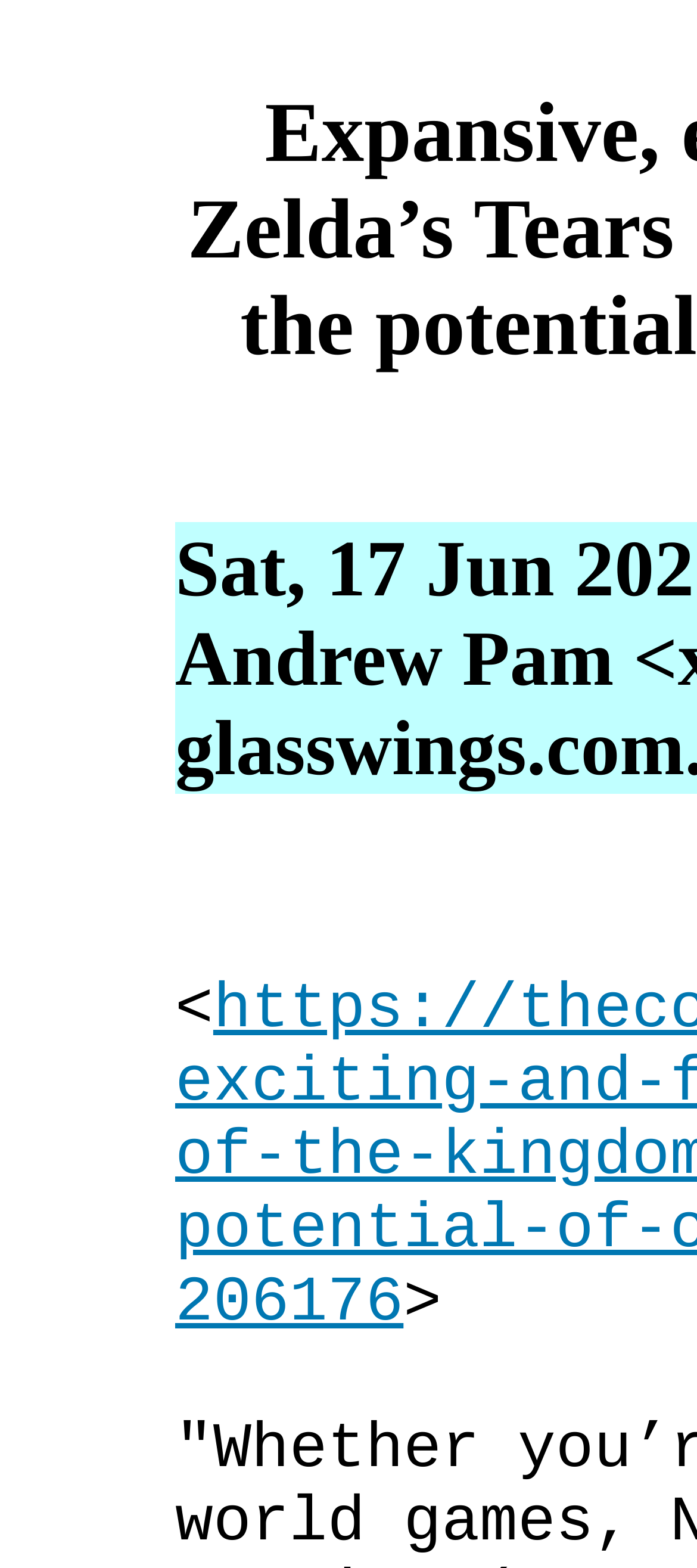Extract the main title from the webpage and generate its text.

Expansive, exciting and free: how Zelda’s Tears of the Kingdom unlocks the potential of open world gaming